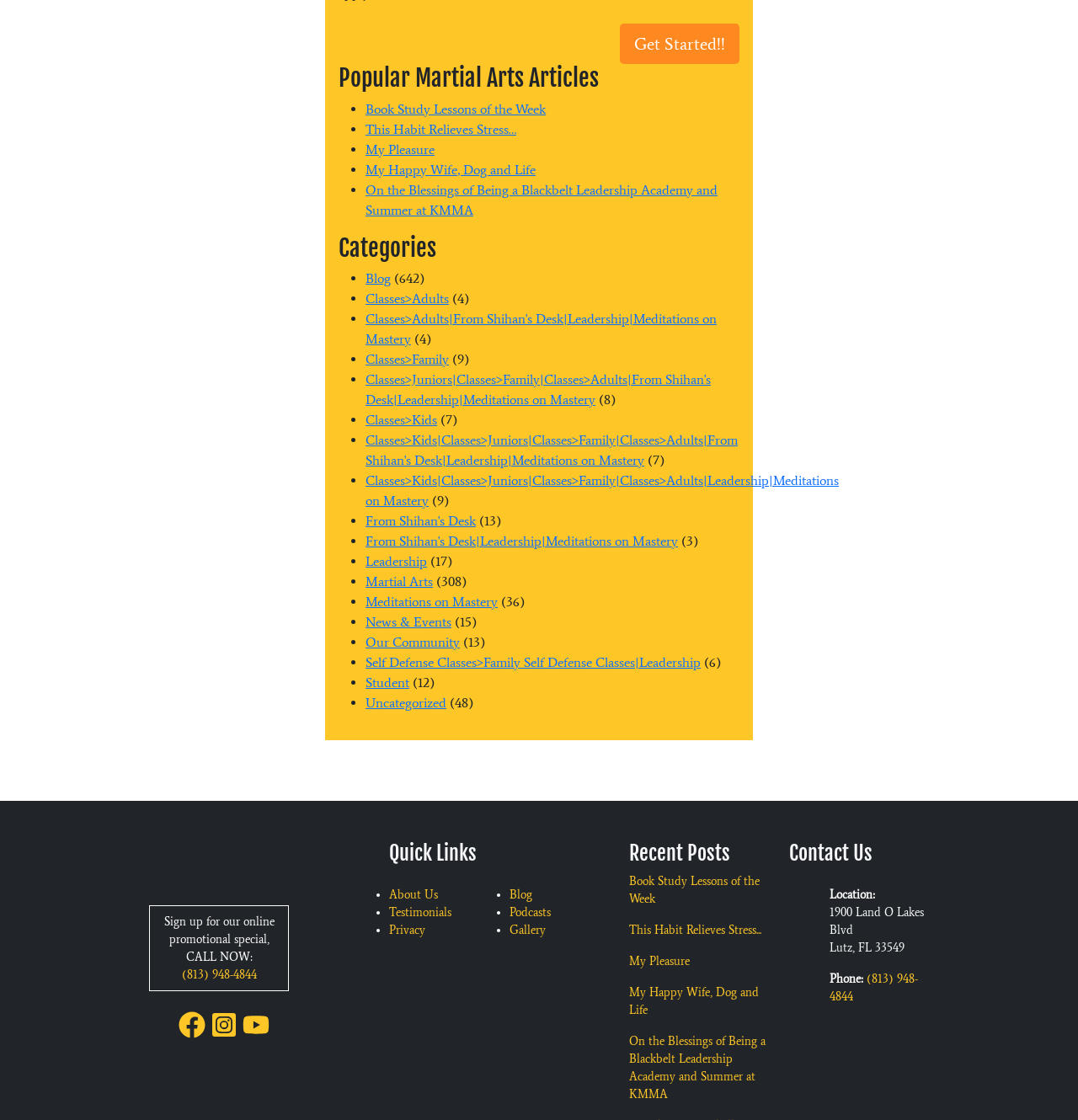Show me the bounding box coordinates of the clickable region to achieve the task as per the instruction: "Call the phone number (813) 948-4844".

[0.168, 0.864, 0.238, 0.877]